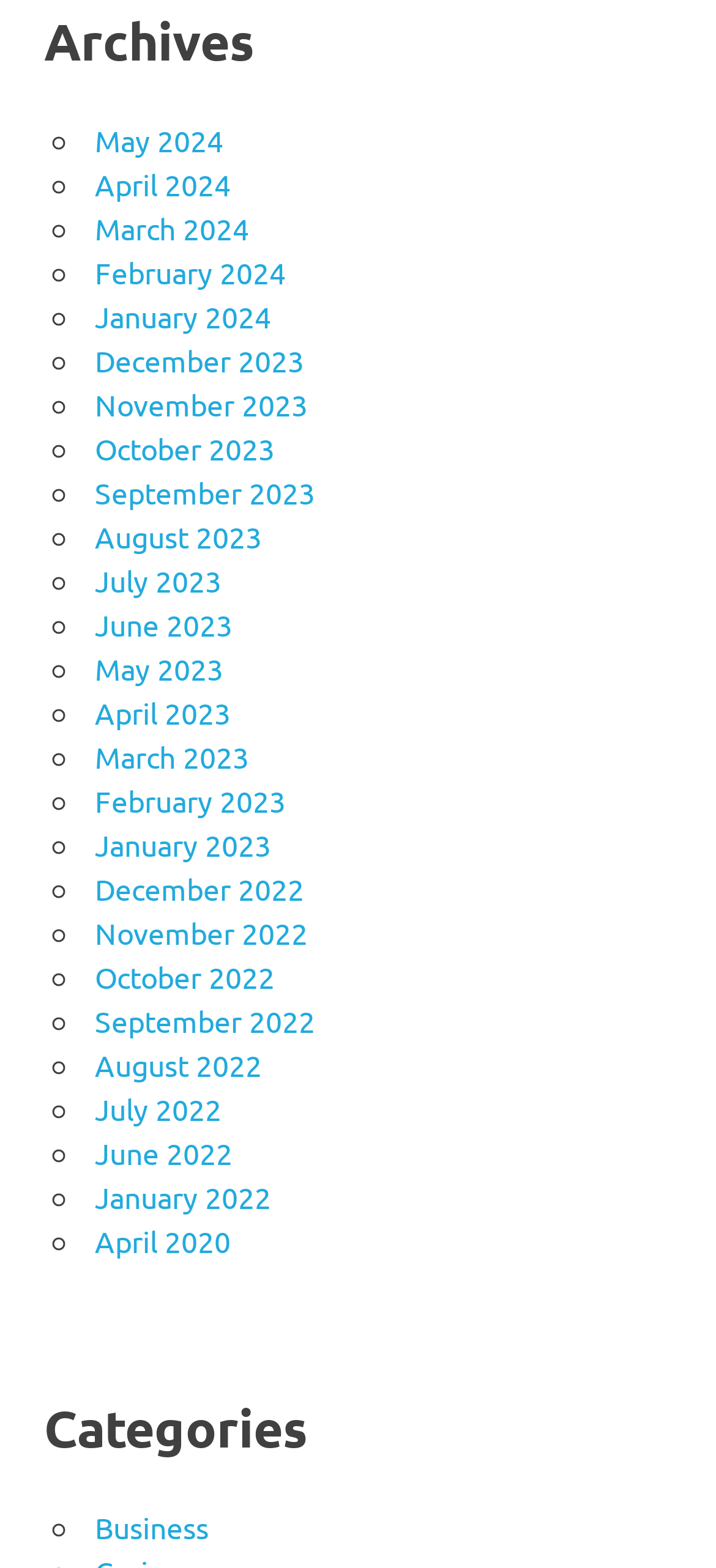Review the image closely and give a comprehensive answer to the question: What is the category listed?

I found a heading 'Categories' followed by a list marker and a link 'Business', which indicates that 'Business' is the category listed.